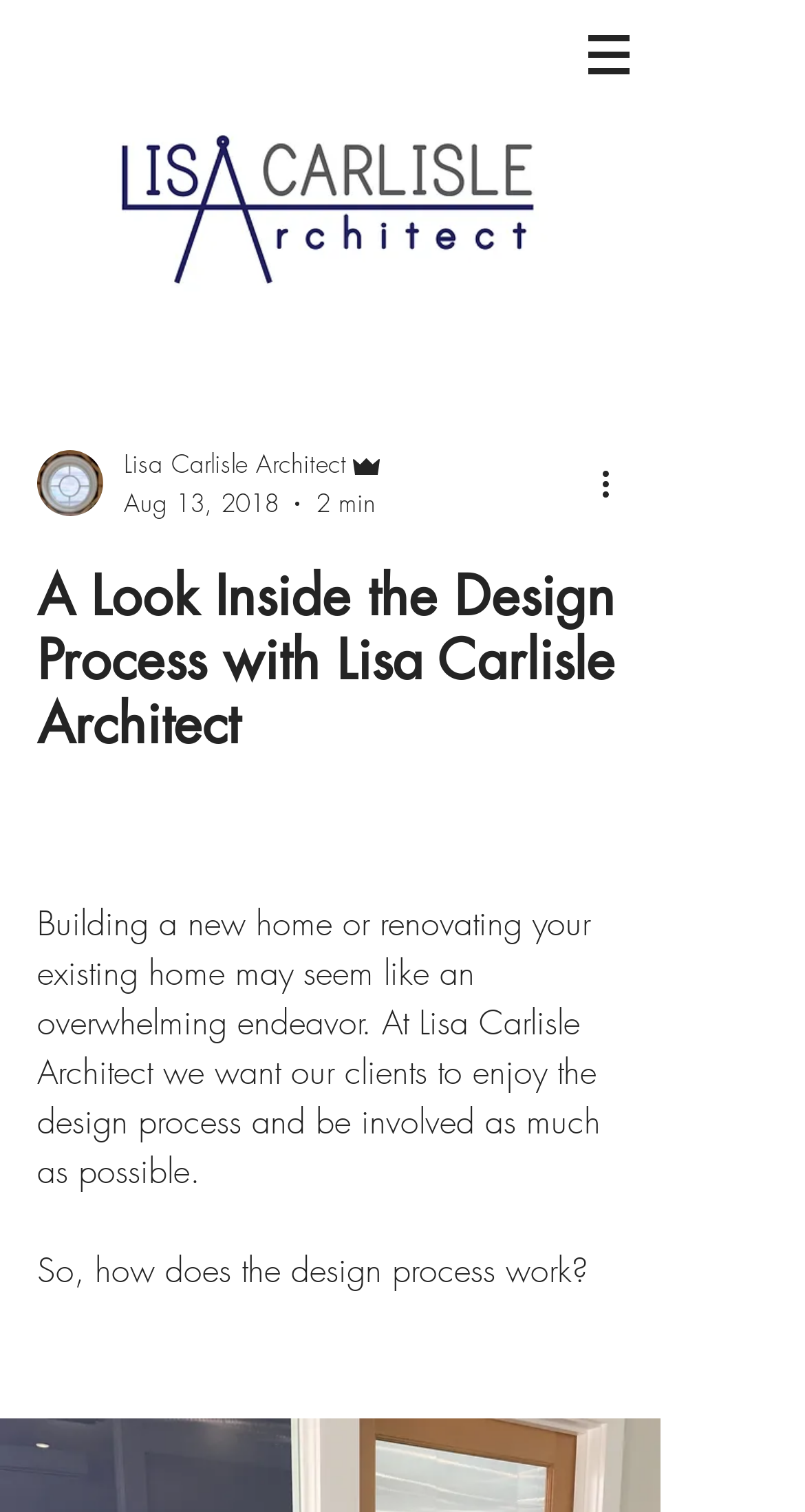Analyze the image and answer the question with as much detail as possible: 
How long does it take to read the article?

The time it takes to read the article is indicated by the text '2 min' below the author's name and date.